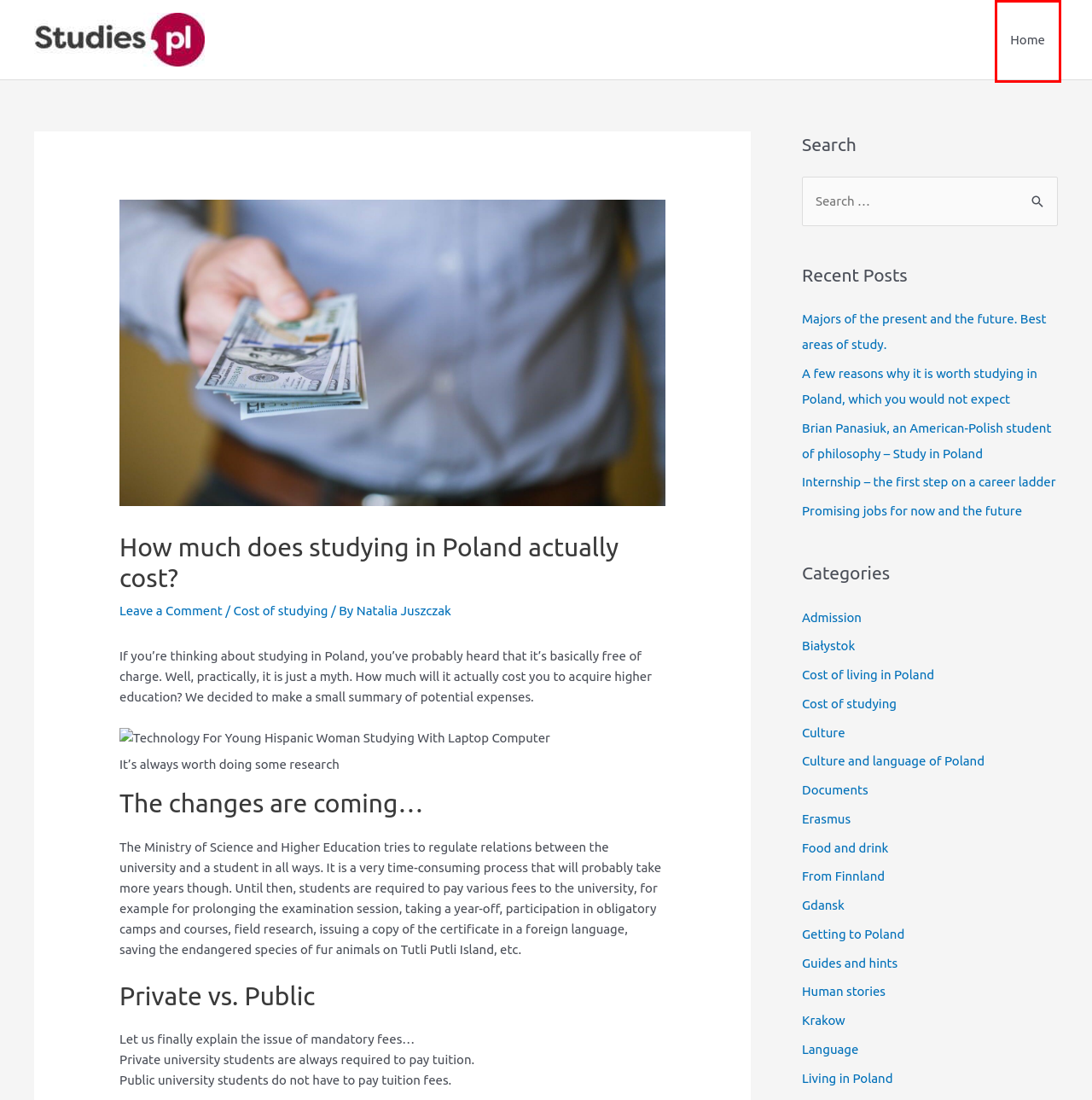You are given a screenshot of a webpage with a red rectangle bounding box. Choose the best webpage description that matches the new webpage after clicking the element in the bounding box. Here are the candidates:
A. Home – Study and live in Poland
B. Majors of the present and the future. Best areas of study. – Study and live in Poland
C. Culture – Study and live in Poland
D. Language – Study and live in Poland
E. Erasmus – Study and live in Poland
F. Cost of studying – Study and live in Poland
G. Internship – the first step on a career ladder – Study and live in Poland
H. Food and drink – Study and live in Poland

A